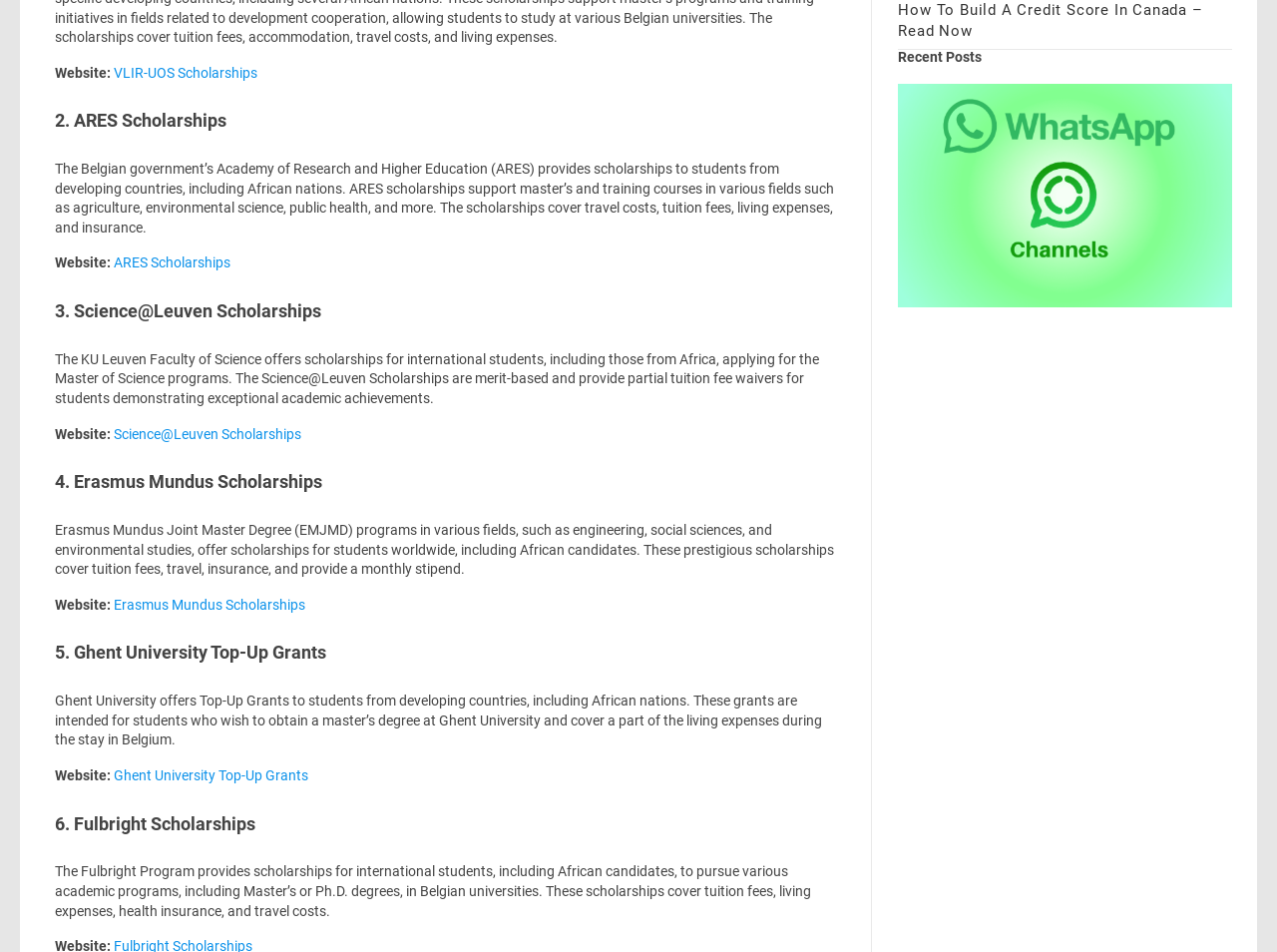Extract the bounding box coordinates for the UI element described by the text: "Science@Leuven Scholarships". The coordinates should be in the form of [left, top, right, bottom] with values between 0 and 1.

[0.089, 0.447, 0.236, 0.464]